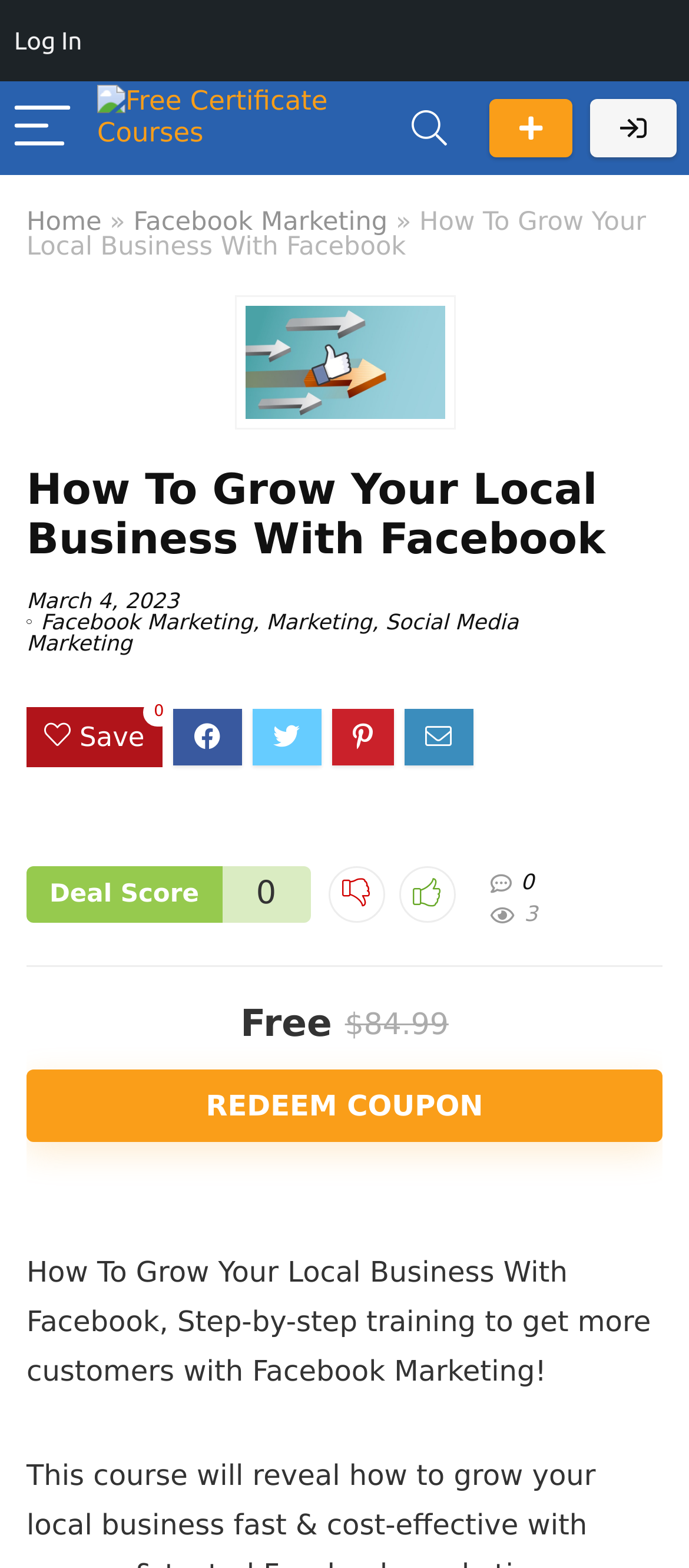Please locate the bounding box coordinates for the element that should be clicked to achieve the following instruction: "go to Servo Motors". Ensure the coordinates are given as four float numbers between 0 and 1, i.e., [left, top, right, bottom].

None